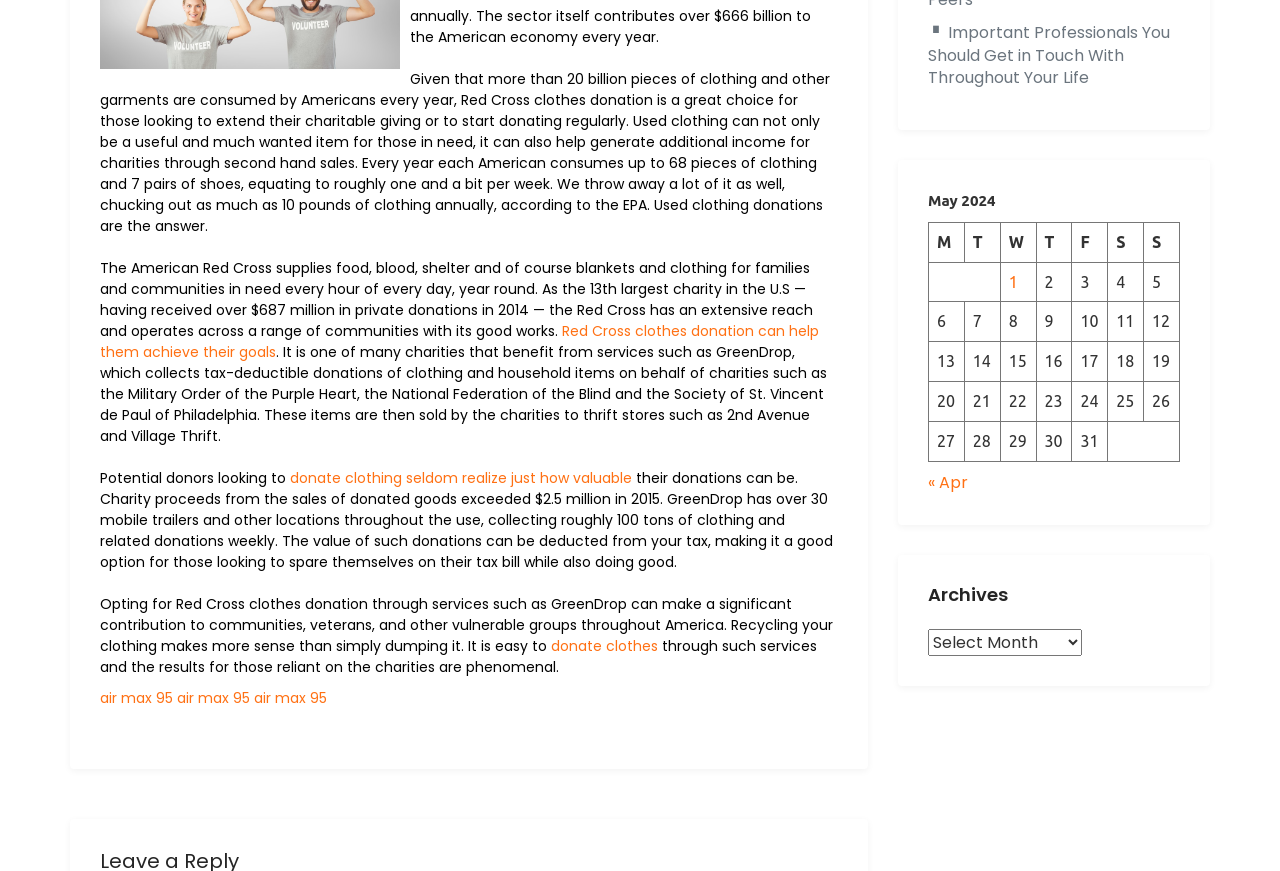Bounding box coordinates are specified in the format (top-left x, top-left y, bottom-right x, bottom-right y). All values are floating point numbers bounded between 0 and 1. Please provide the bounding box coordinate of the region this sentence describes: donate clothes

[0.43, 0.73, 0.514, 0.753]